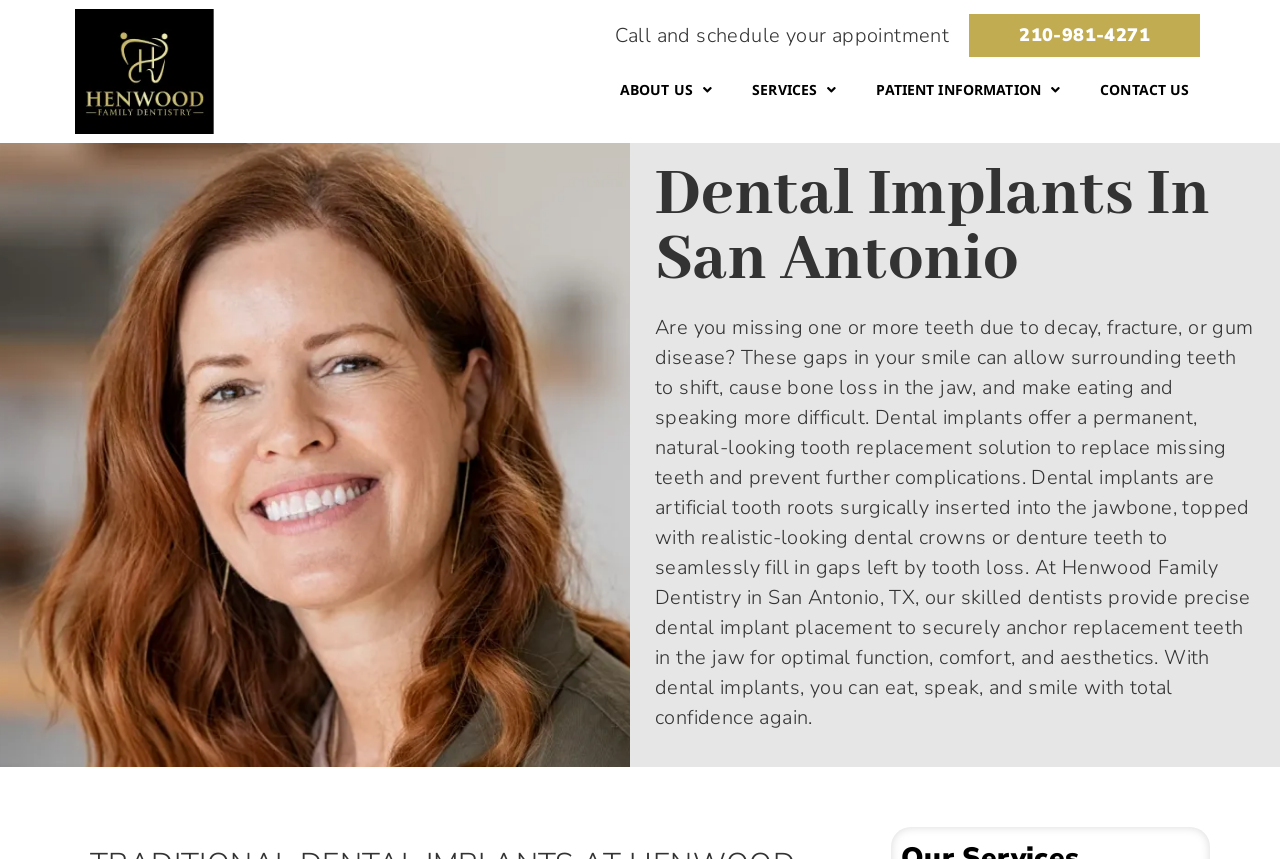From the webpage screenshot, predict the bounding box of the UI element that matches this description: "About Us".

[0.469, 0.078, 0.572, 0.13]